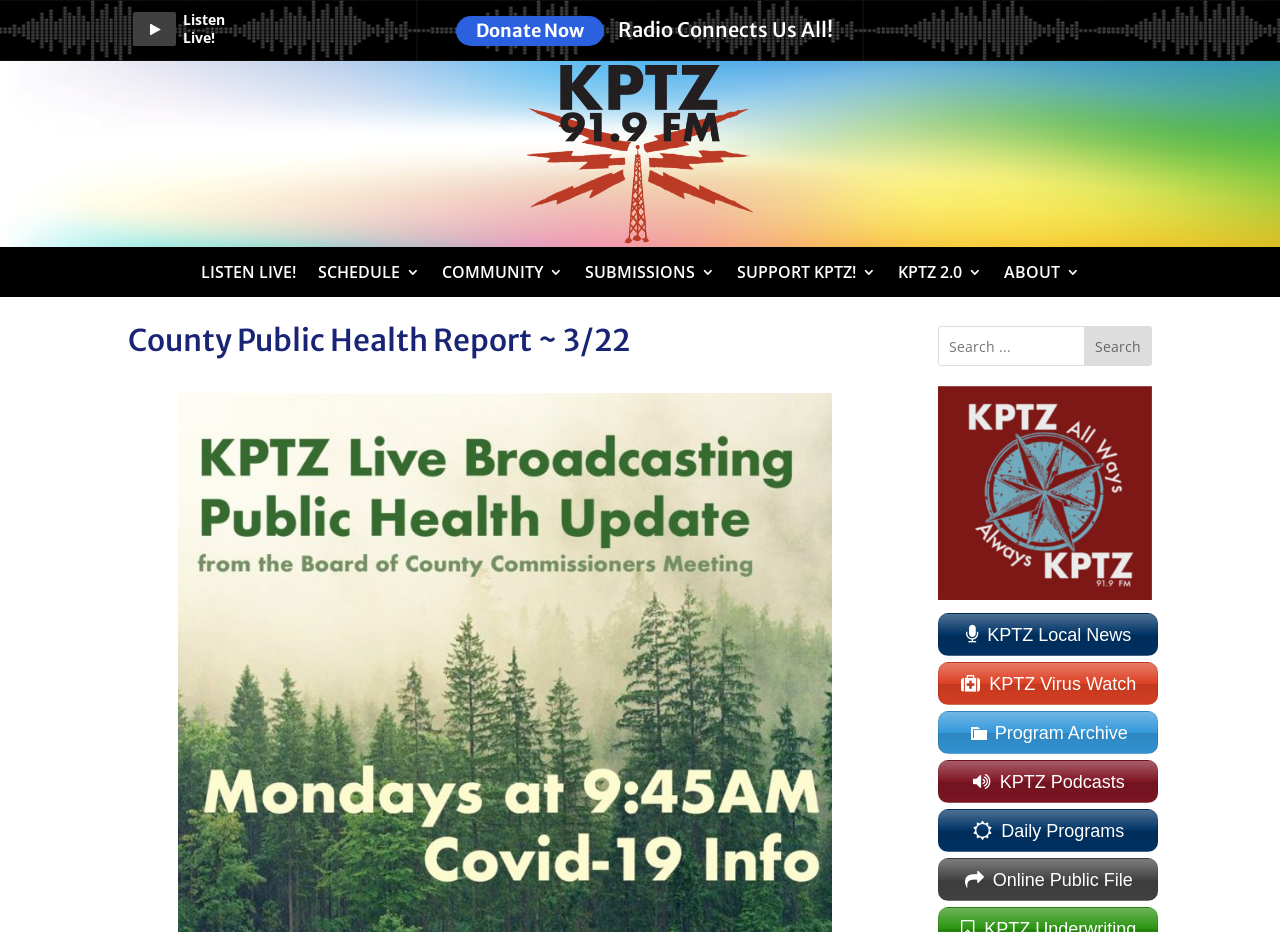How many icons are there in the sidebar?
Using the image as a reference, answer the question with a short word or phrase.

5